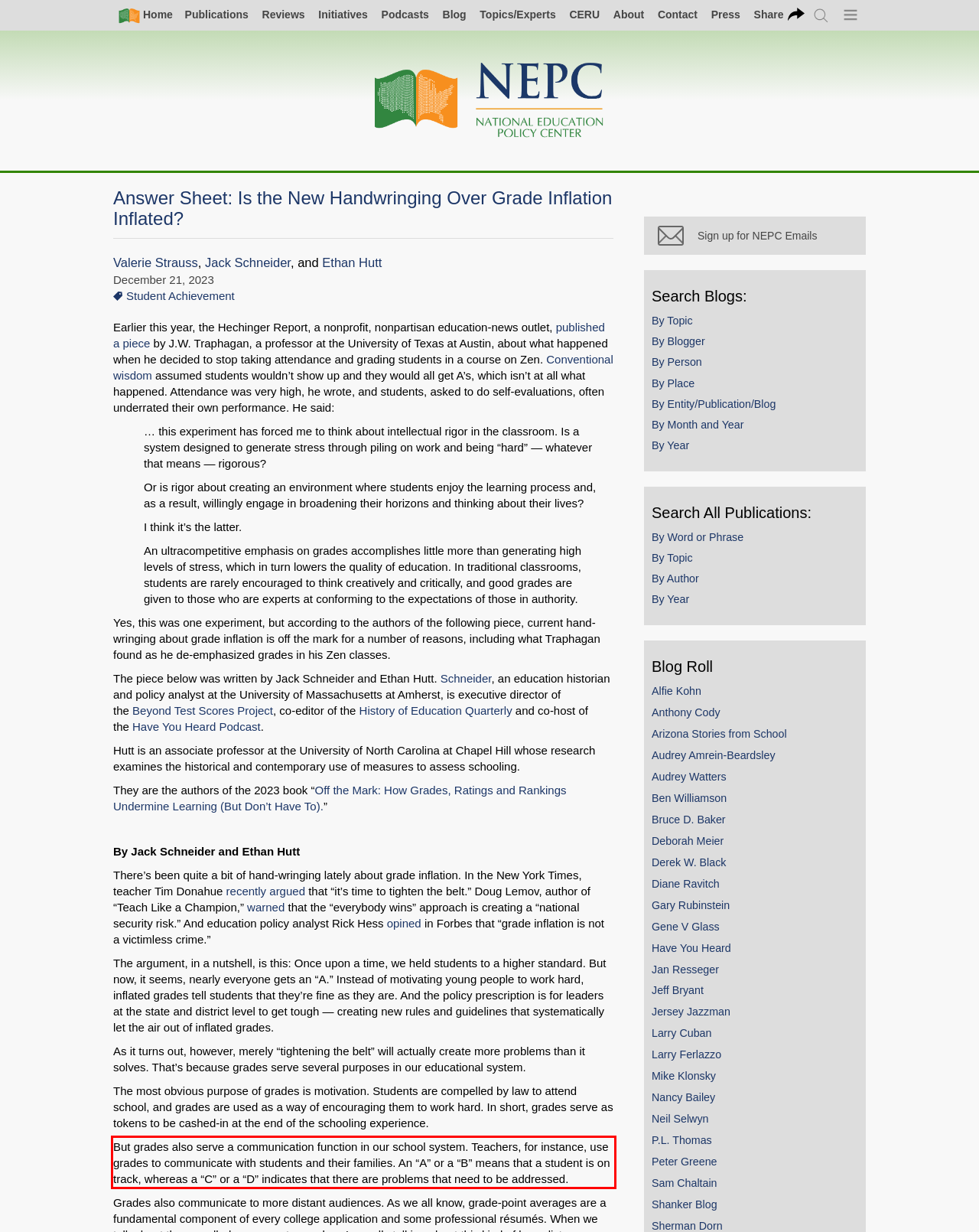Look at the provided screenshot of the webpage and perform OCR on the text within the red bounding box.

But grades also serve a communication function in our school system. Teachers, for instance, use grades to communicate with students and their families. An “A” or a “B” means that a student is on track, whereas a “C” or a “D” indicates that there are problems that need to be addressed.